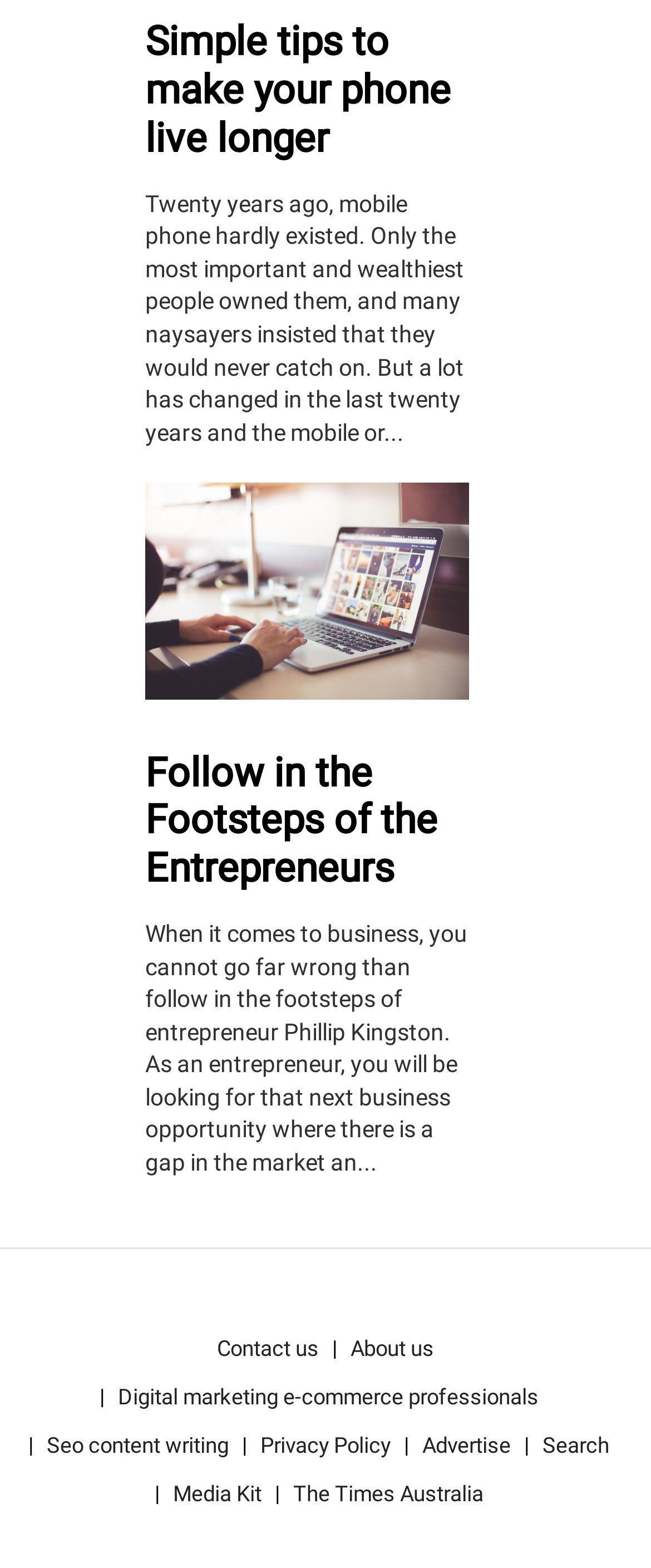Identify the bounding box coordinates for the UI element described as follows: "Contact us". Ensure the coordinates are four float numbers between 0 and 1, formatted as [left, top, right, bottom].

[0.333, 0.844, 0.49, 0.875]